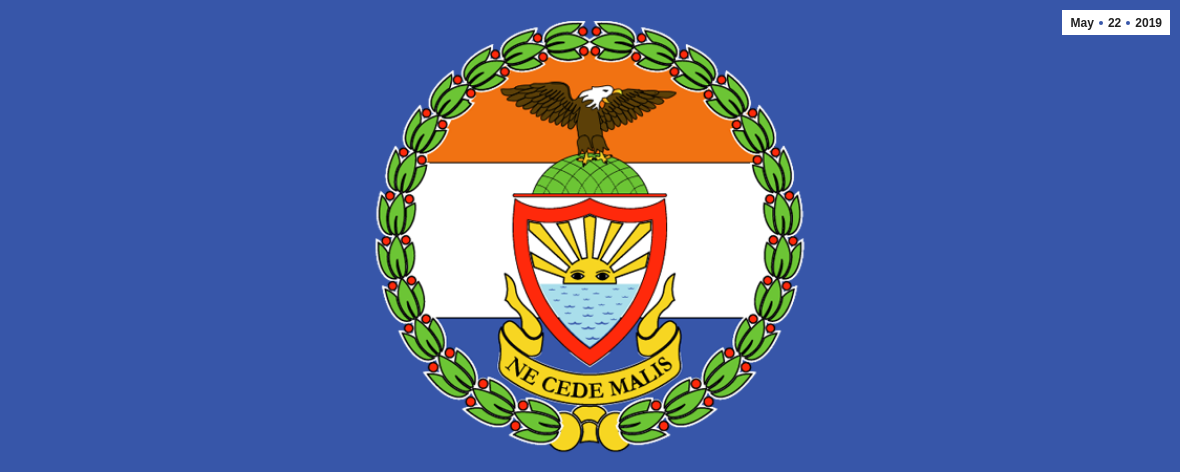What is the date mentioned in the upper right corner?
Please provide a single word or phrase answer based on the image.

May 22, 2019